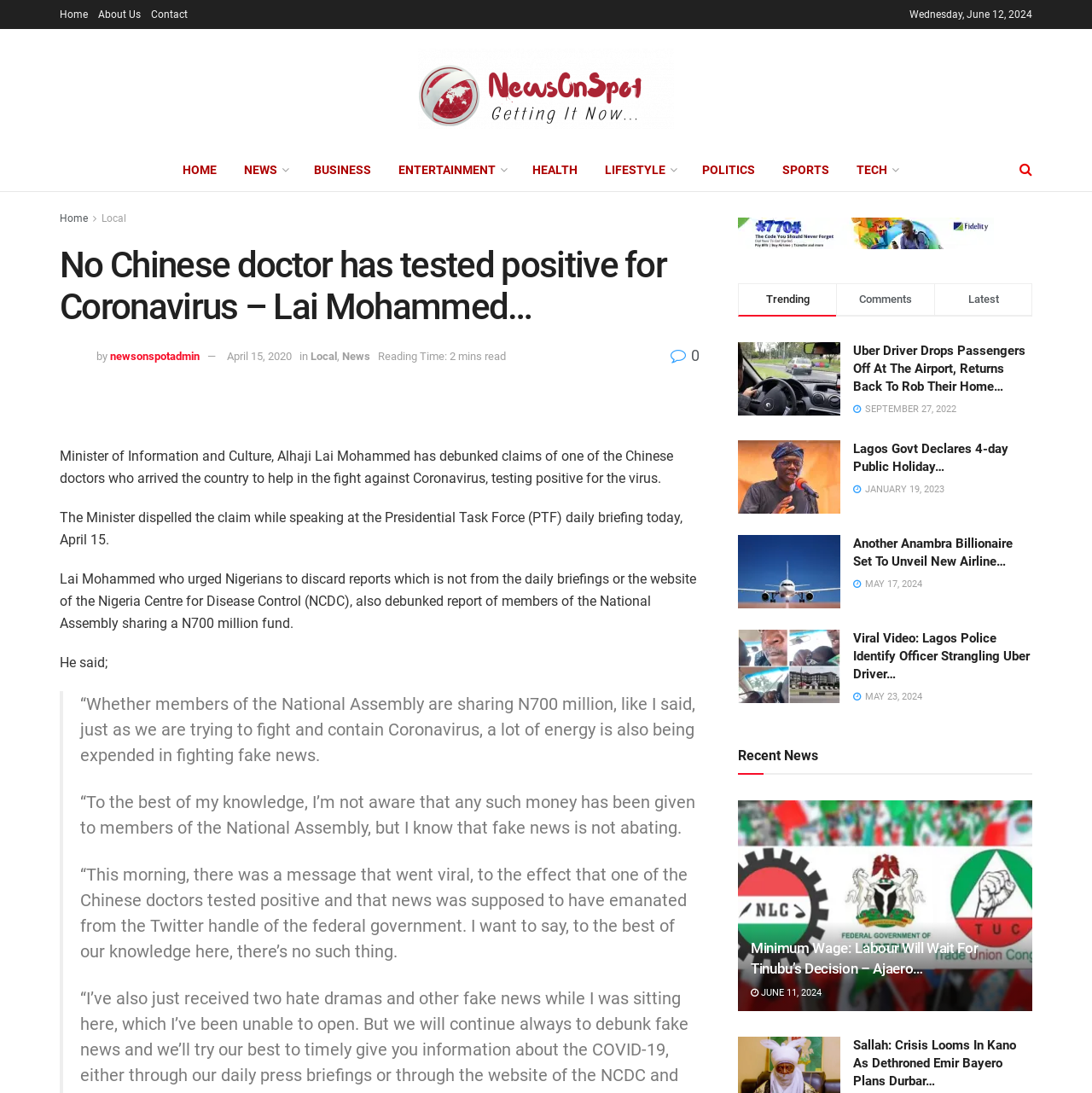Locate the bounding box coordinates of the clickable region necessary to complete the following instruction: "Check the 'Trending' section". Provide the coordinates in the format of four float numbers between 0 and 1, i.e., [left, top, right, bottom].

[0.701, 0.268, 0.741, 0.279]